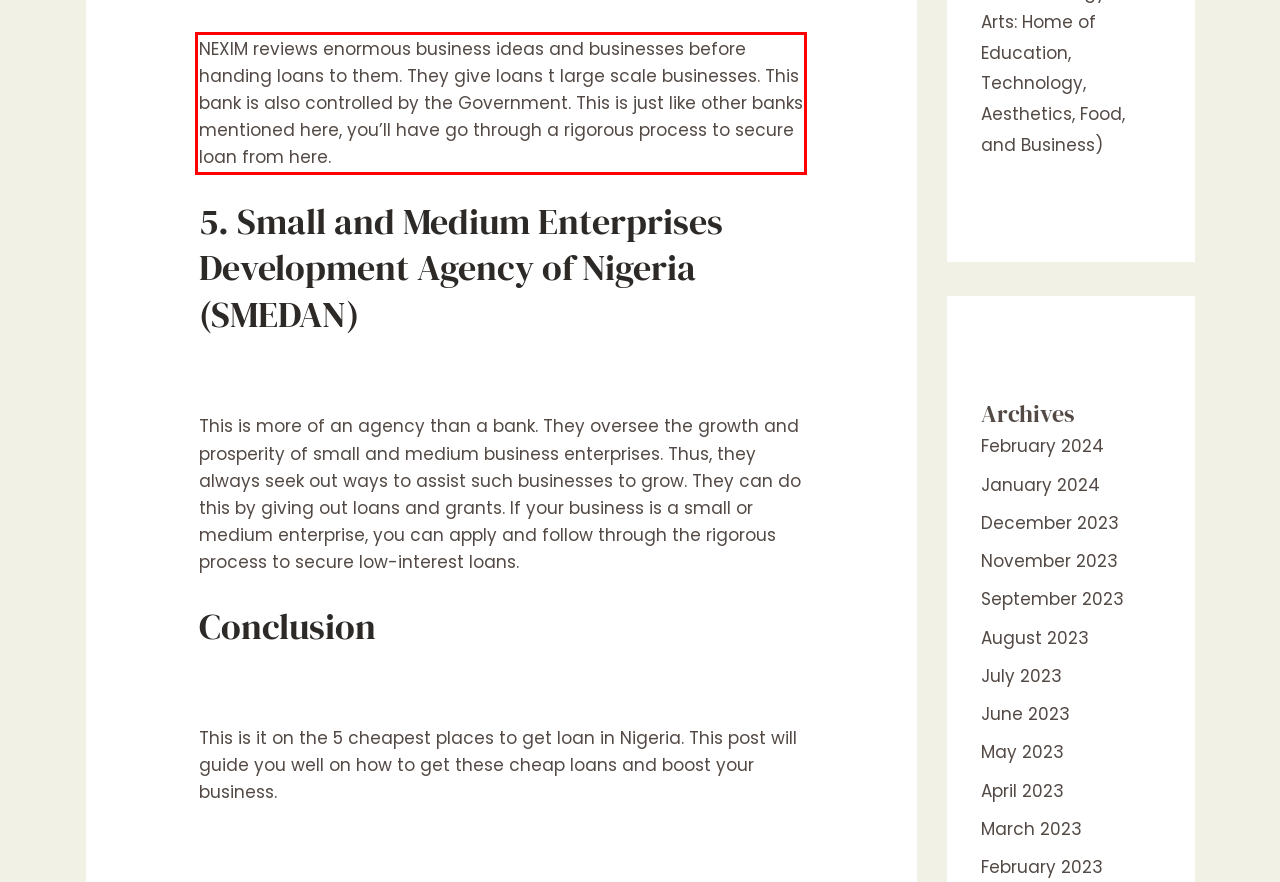Please look at the screenshot provided and find the red bounding box. Extract the text content contained within this bounding box.

NEXIM reviews enormous business ideas and businesses before handing loans to them. They give loans t large scale businesses. This bank is also controlled by the Government. This is just like other banks mentioned here, you’ll have go through a rigorous process to secure loan from here.